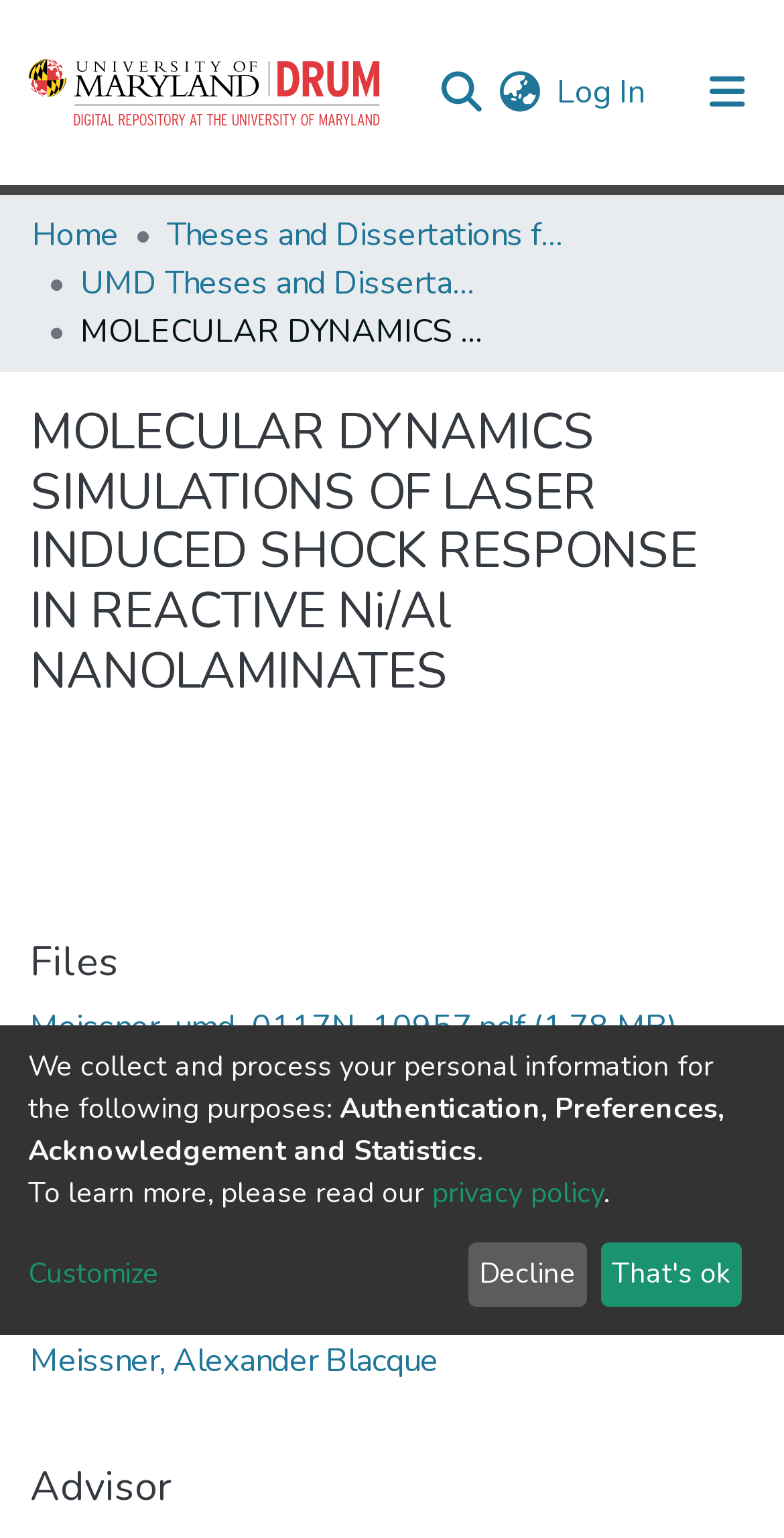Identify the bounding box coordinates for the region of the element that should be clicked to carry out the instruction: "View communities and collections". The bounding box coordinates should be four float numbers between 0 and 1, i.e., [left, top, right, bottom].

[0.041, 0.122, 0.513, 0.174]